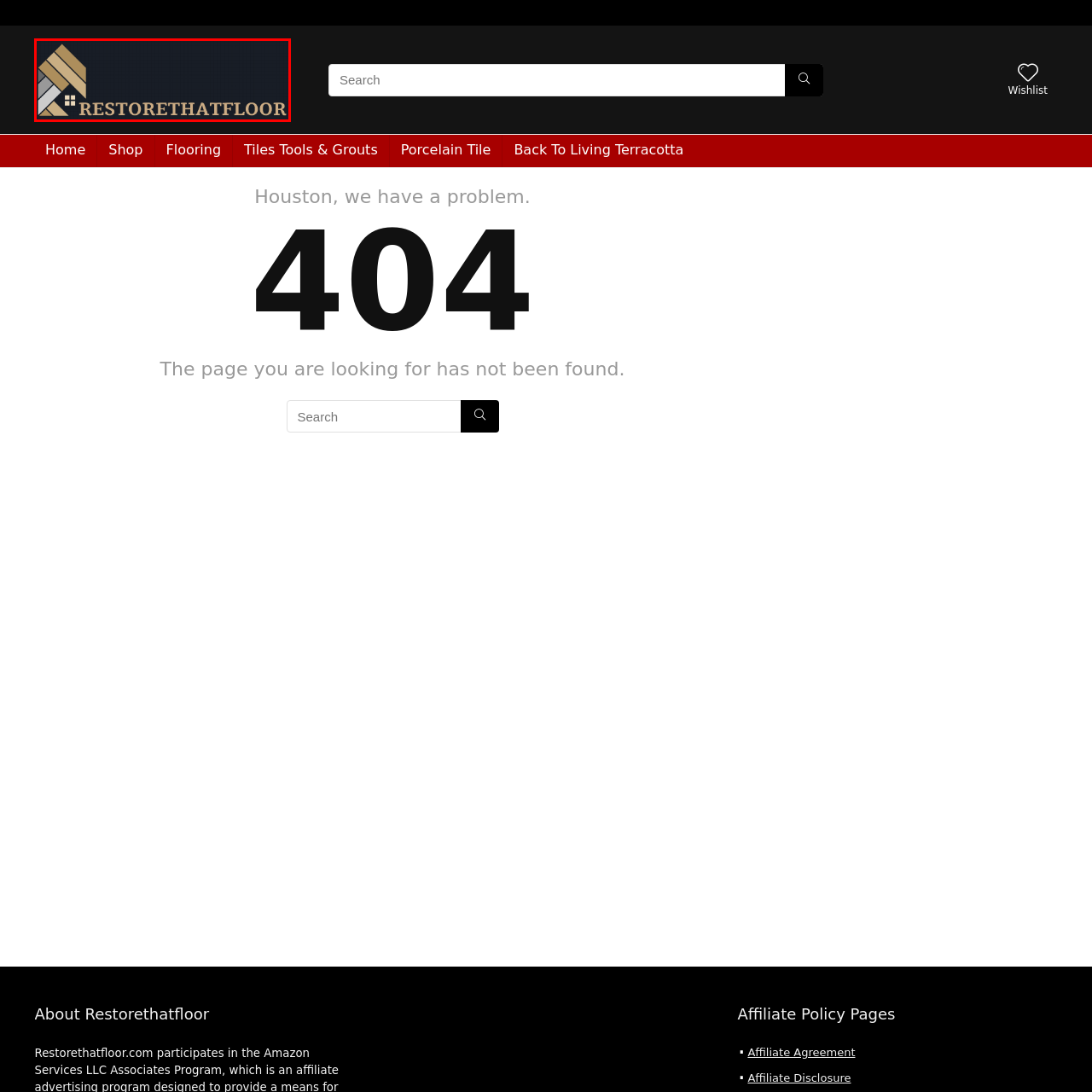Observe the image encased in the red box and deliver an in-depth response to the subsequent question by interpreting the details within the image:
What is the overall color scheme of the logo?

The overall color scheme of the logo features a dark background contrasting with lighter tones, which encapsulates a sense of reliability and warmth associated with home improvement, effectively communicating the brand's commitment to restorative flooring services.